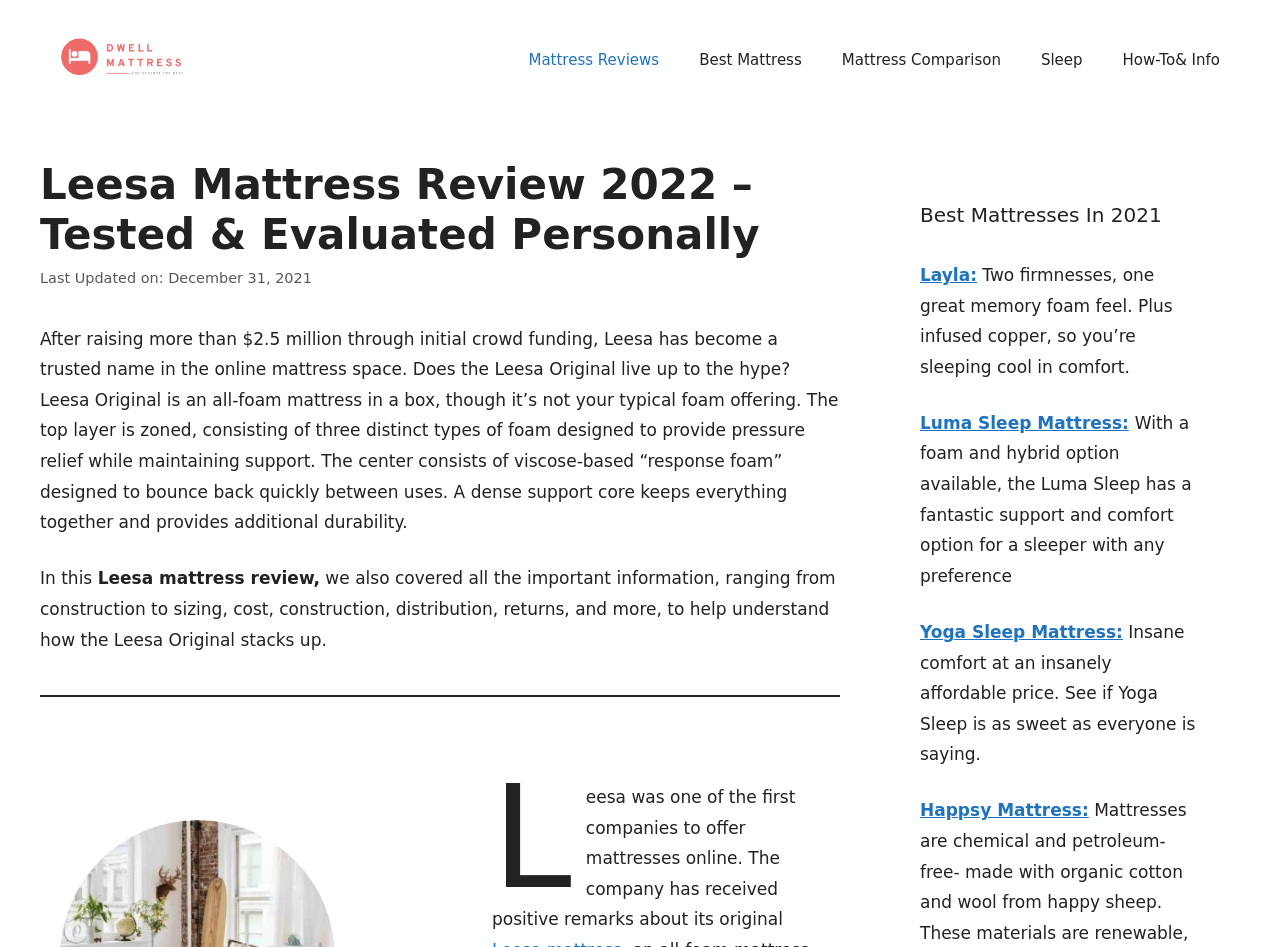Use one word or a short phrase to answer the question provided: 
What is the name of the mattress being reviewed?

Leesa Original